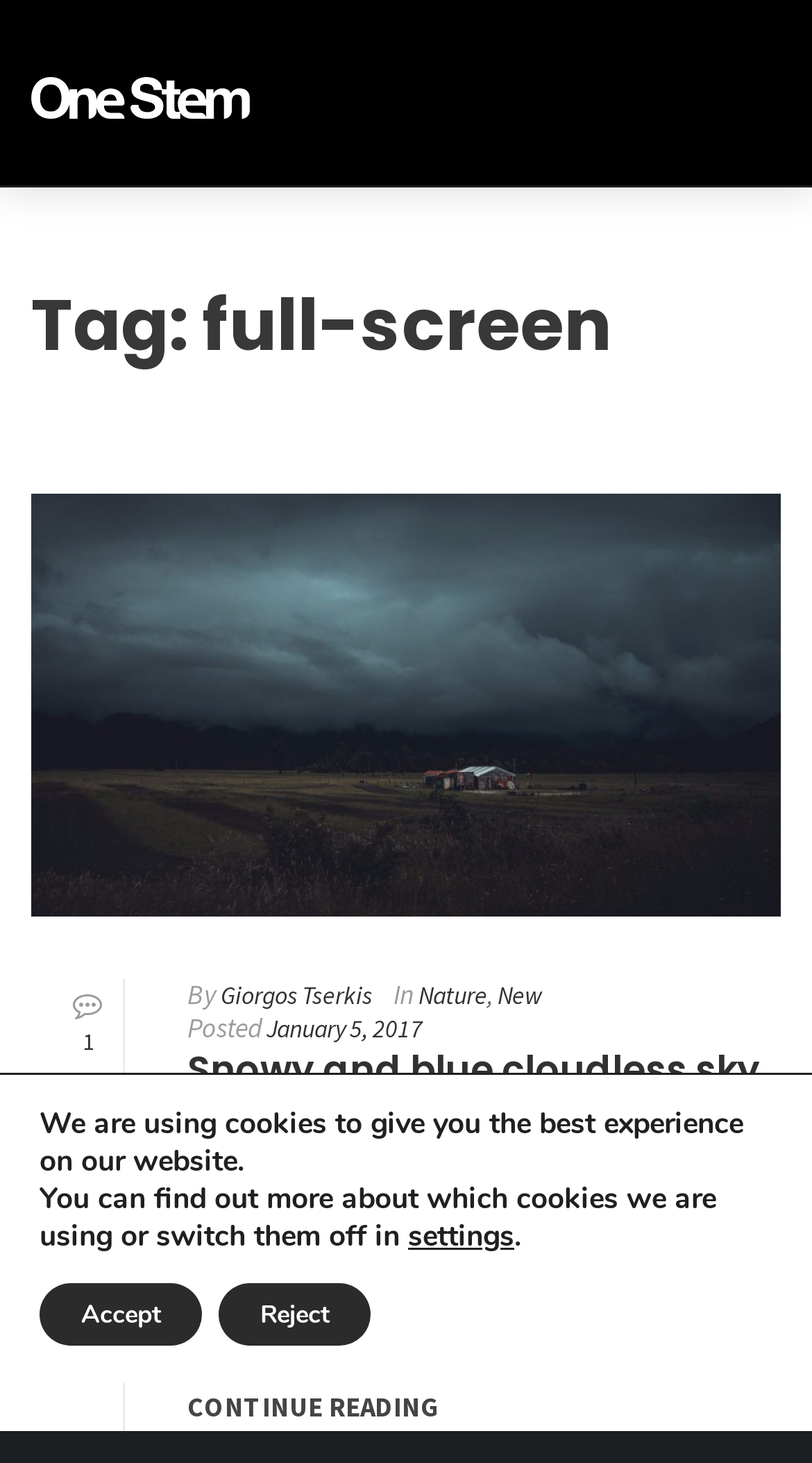Describe every aspect of the webpage in a detailed manner.

This webpage is titled "full-screen – One Stem Audio" and appears to be a blog post or article page. At the top left corner, there is an iPhone logo link. Below the logo, there is a main section that occupies most of the page. 

In the main section, there is a heading that reads "Tag: full-screen" at the top. Below the heading, there is an article section that contains the main content of the page. The article section is divided into several parts. 

At the top of the article section, there is a link that reads "Snowy and blue cloudless sky". Below this link, there is a header section that contains information about the author and the categories of the post. The author's name is Giorgos Tserkis, and the categories are Nature and New. The post was published on January 5, 2017.

Below the header section, there is a heading that reads "Snowy and blue cloudless sky" again, followed by a link with the same text. This is likely the title of the blog post. 

The main content of the blog post is a long paragraph of text that discusses the concept of margin and how it relates to business. The text is followed by a "CONTINUE READING" link at the bottom of the article section.

At the top right corner of the page, there is a close search form button with an associated image. At the bottom of the page, there is a GDPR cookie banner that informs users about the use of cookies on the website. The banner contains a message and two buttons to accept or reject the use of cookies.